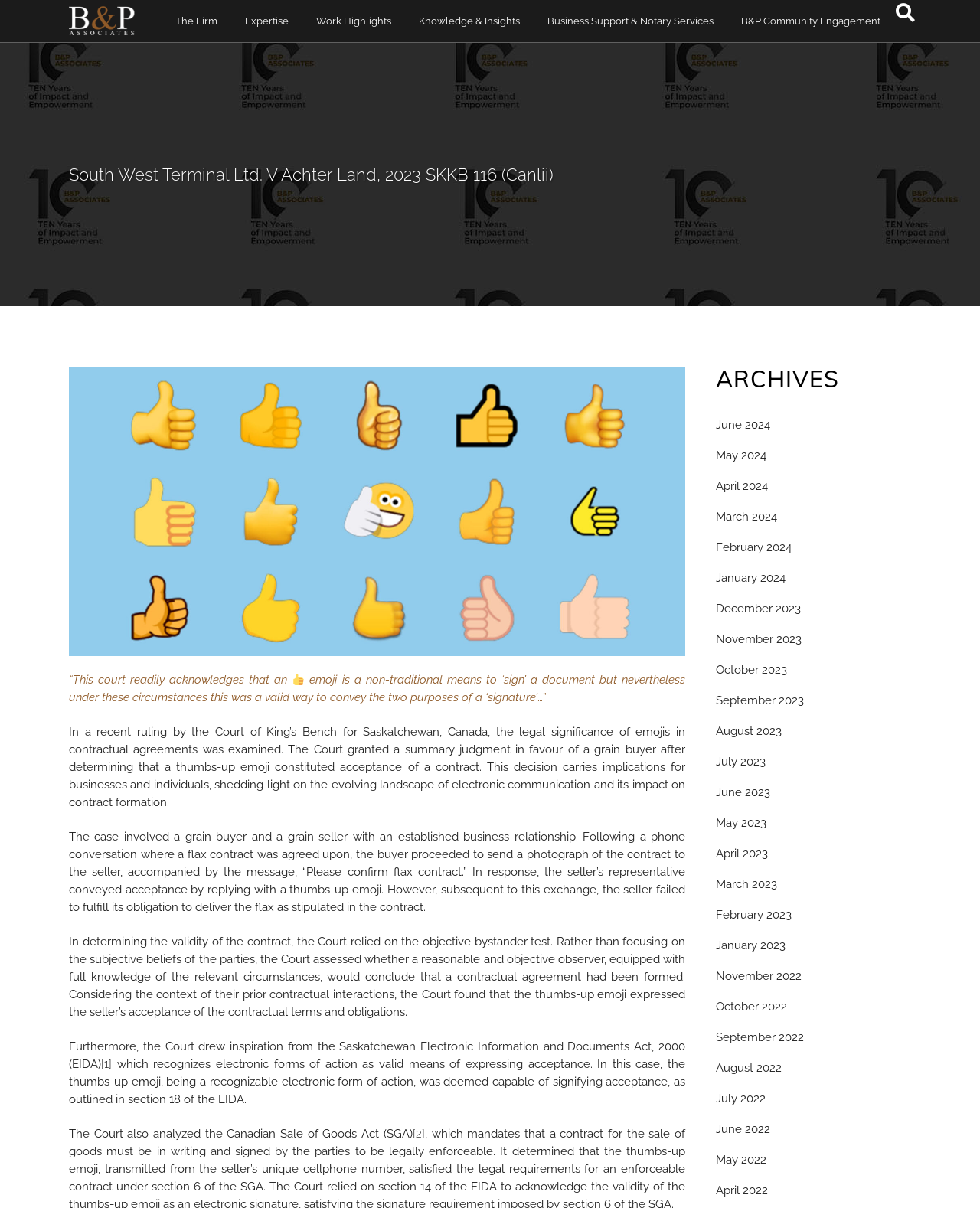Given the description of a UI element: "Technology, IP & Telecommunications", identify the bounding box coordinates of the matching element in the webpage screenshot.

[0.509, 0.073, 0.703, 0.107]